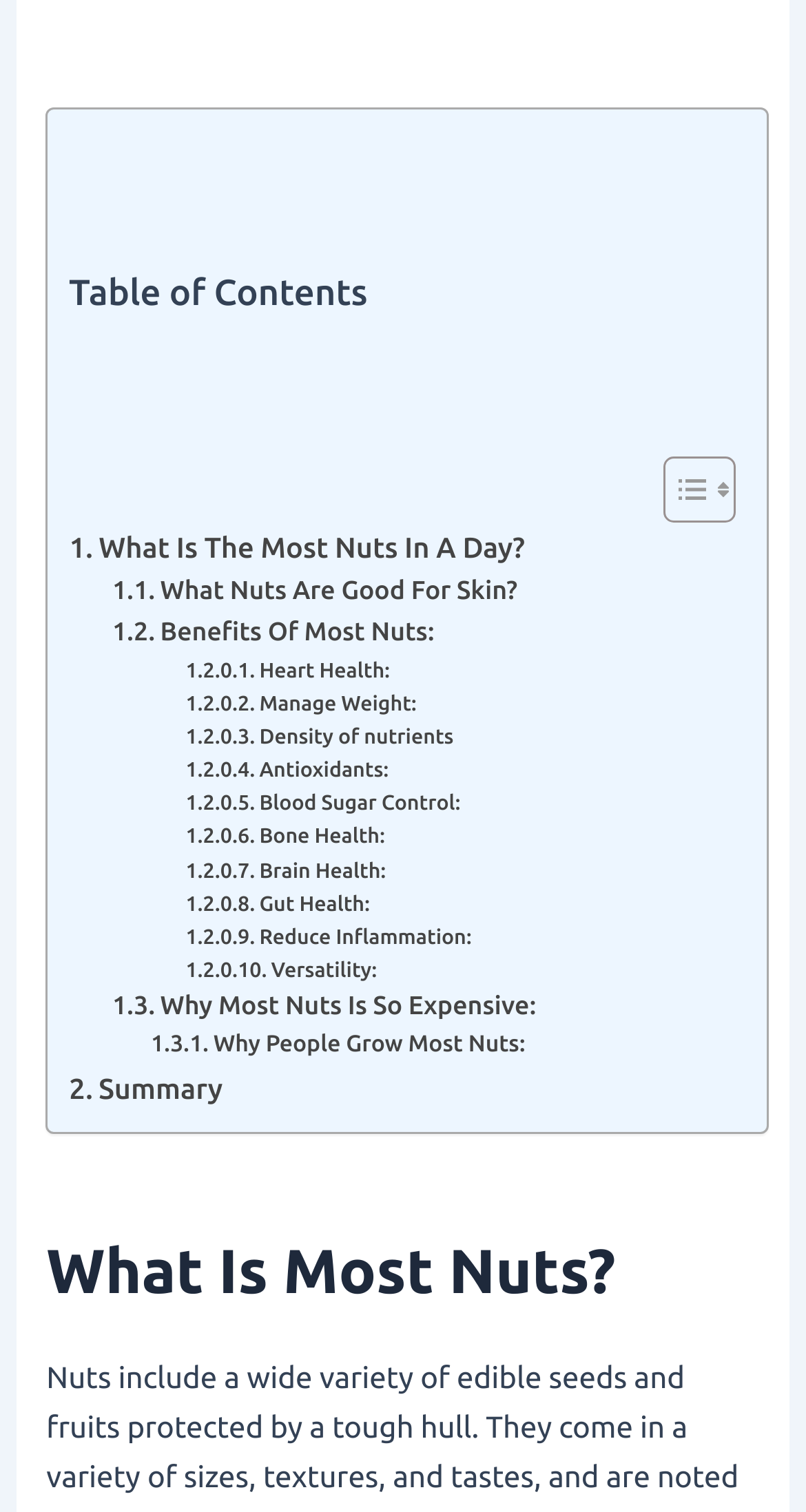Bounding box coordinates are to be given in the format (top-left x, top-left y, bottom-right x, bottom-right y). All values must be floating point numbers between 0 and 1. Provide the bounding box coordinate for the UI element described as: Toggle

[0.786, 0.301, 0.901, 0.348]